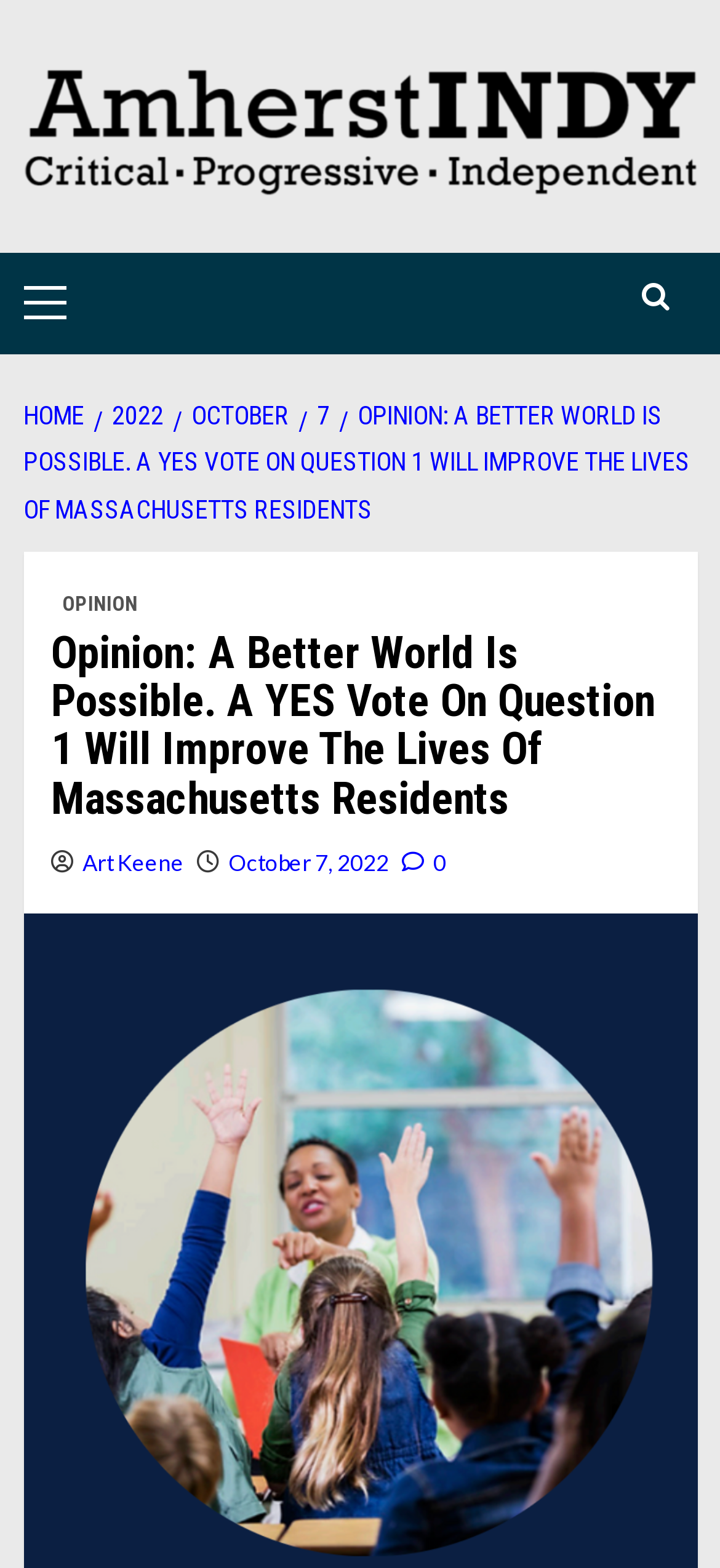Please answer the following query using a single word or phrase: 
What is the current month and year?

October 2022